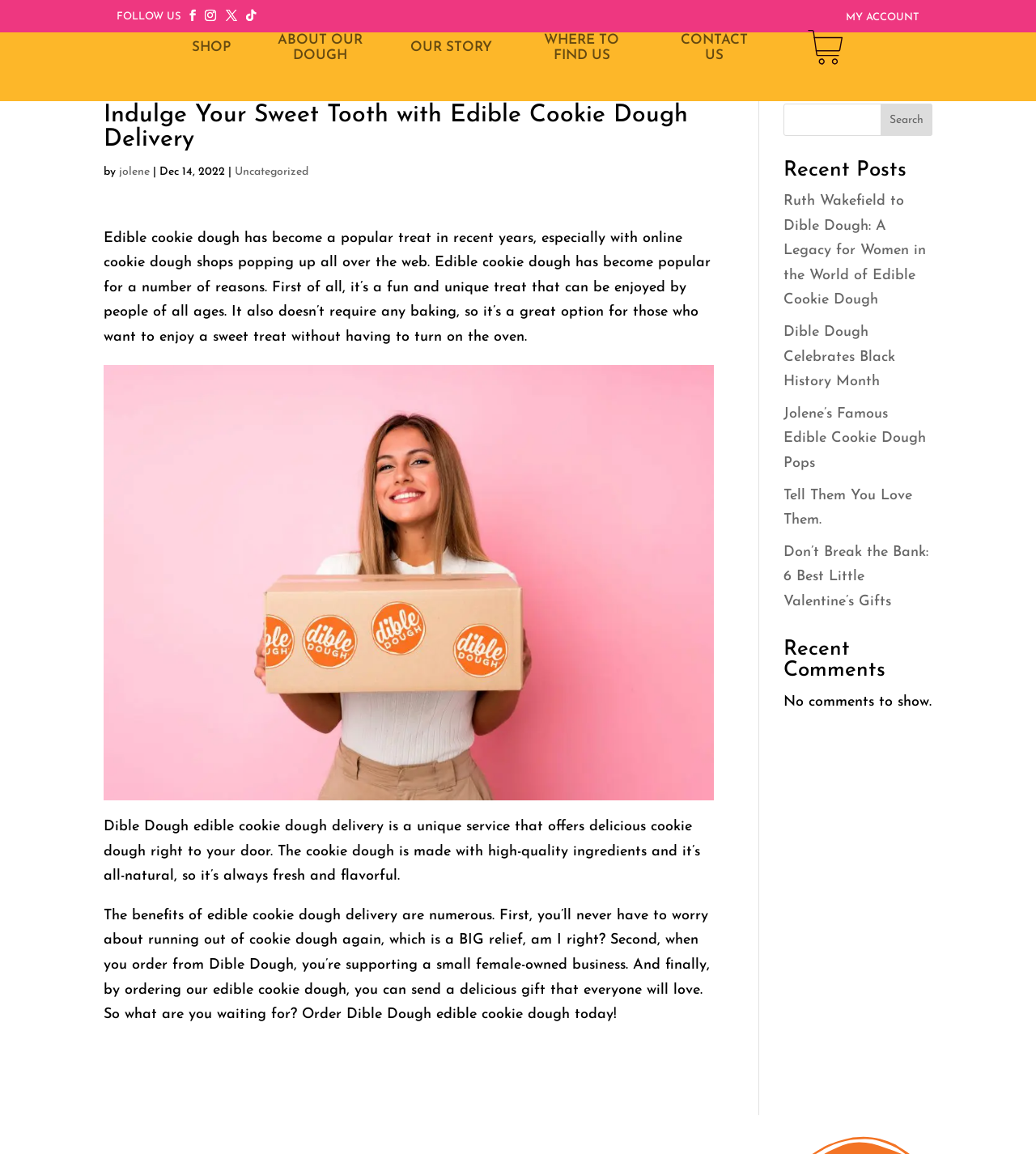Is there a search bar on the webpage?
Respond to the question with a single word or phrase according to the image.

Yes